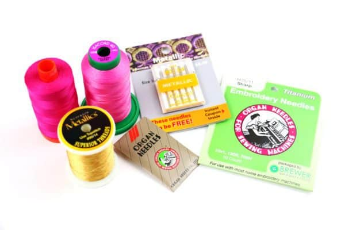Offer a detailed explanation of what is depicted in the image.

The image showcases essential supplies for machine embroidery, including two vibrant pink spools of thread, a green spool, and a spool of golden yellow thread. Arranged alongside these threads are two packs of needles: one featuring titanium embroidery needles and another pack labeled "Sewing Machine Needles." This collection reflects the diverse materials needed for creating intricate embroidery designs, emphasizing the importance of selecting the right tools for successful machine embroidery projects.